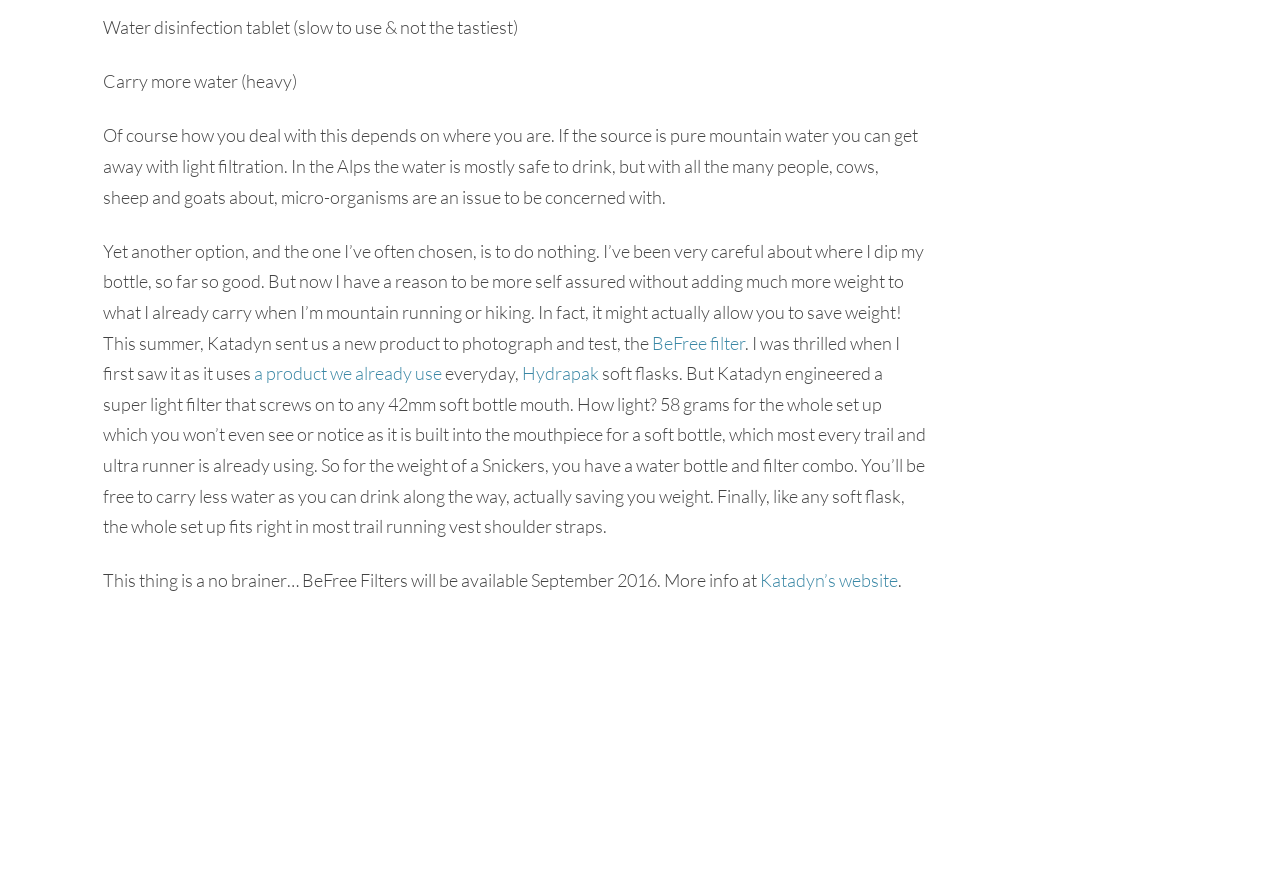Please locate the UI element described by "Trail Running Tips" and provide its bounding box coordinates.

[0.841, 0.286, 0.977, 0.31]